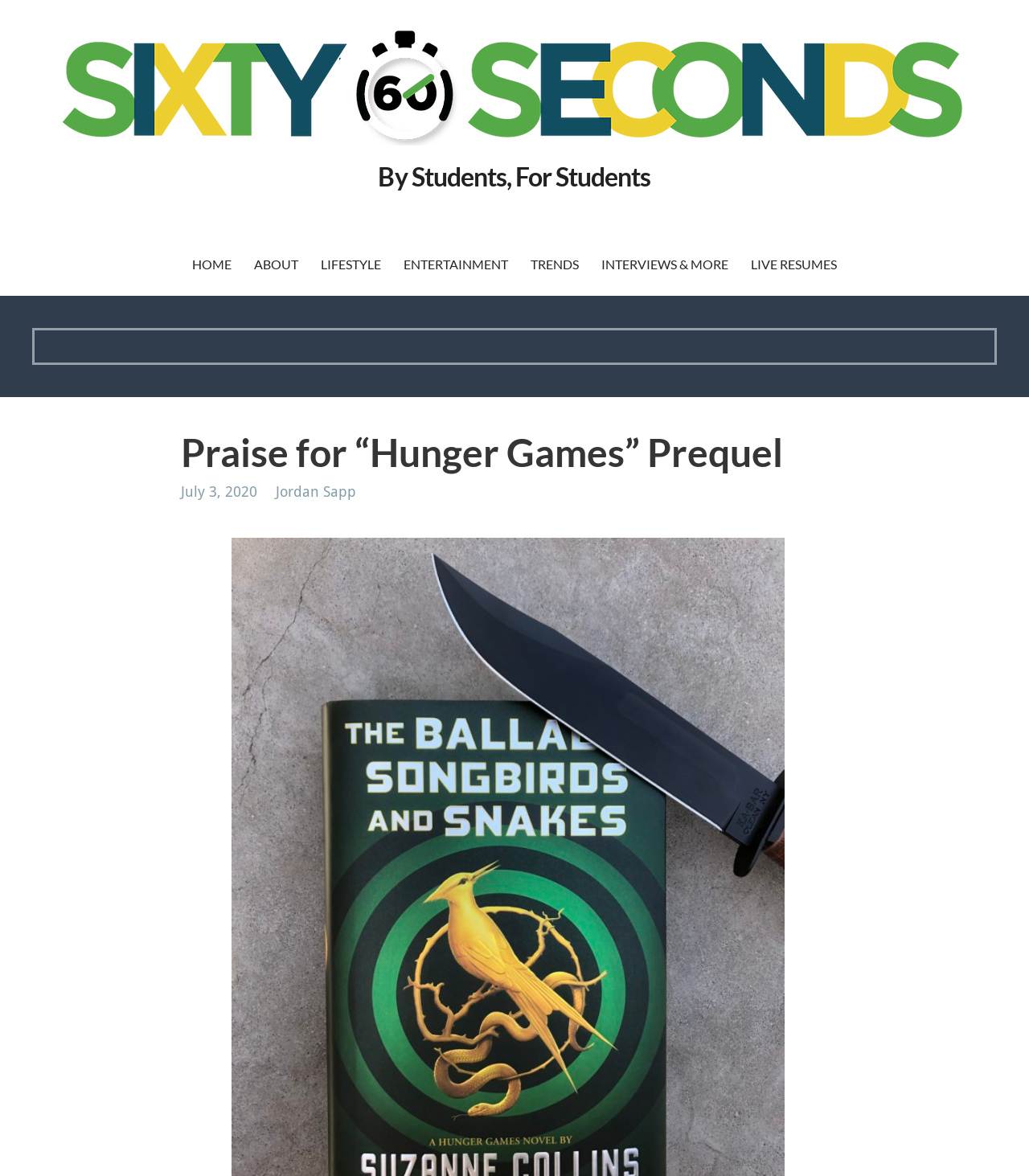Please provide the main heading of the webpage content.

Praise for “Hunger Games” Prequel